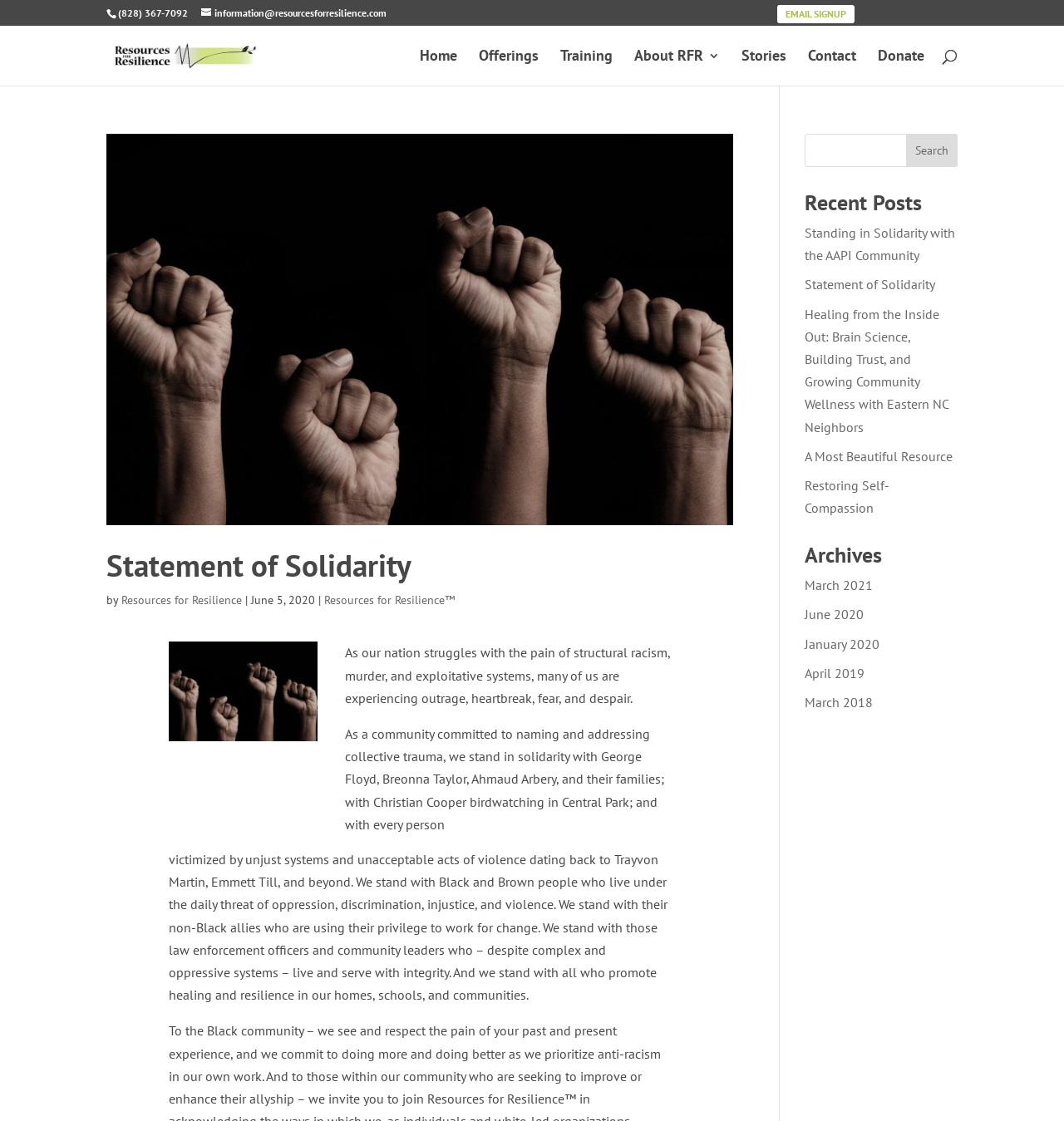What is the phone number of Resources for Resilience™?
Can you offer a detailed and complete answer to this question?

The phone number can be found at the top of the webpage, in the static text element with the bounding box coordinates [0.111, 0.006, 0.177, 0.017].